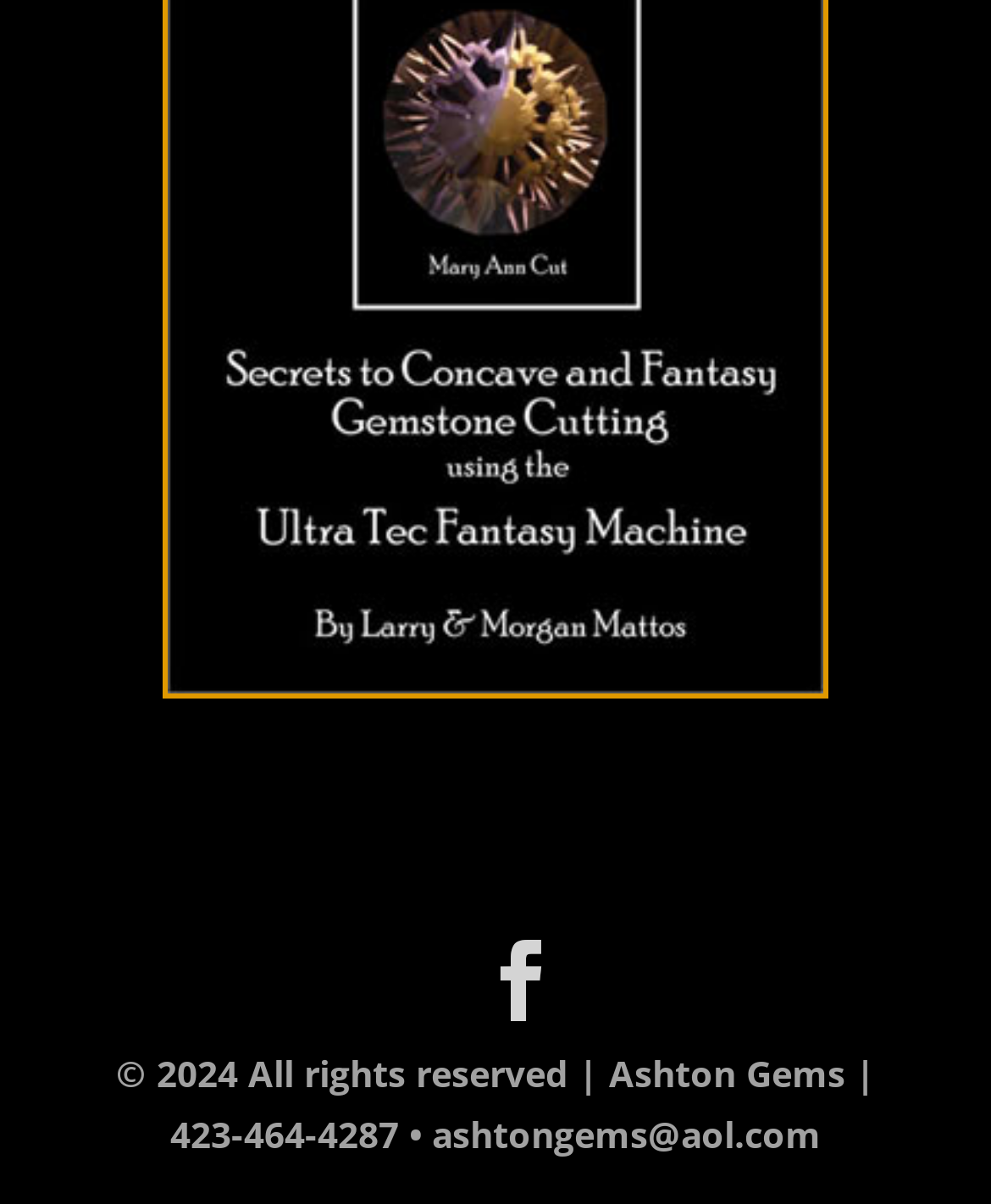Using the format (top-left x, top-left y, bottom-right x, bottom-right y), provide the bounding box coordinates for the described UI element. All values should be floating point numbers between 0 and 1: ashtongems@aol.com

[0.436, 0.922, 0.828, 0.962]